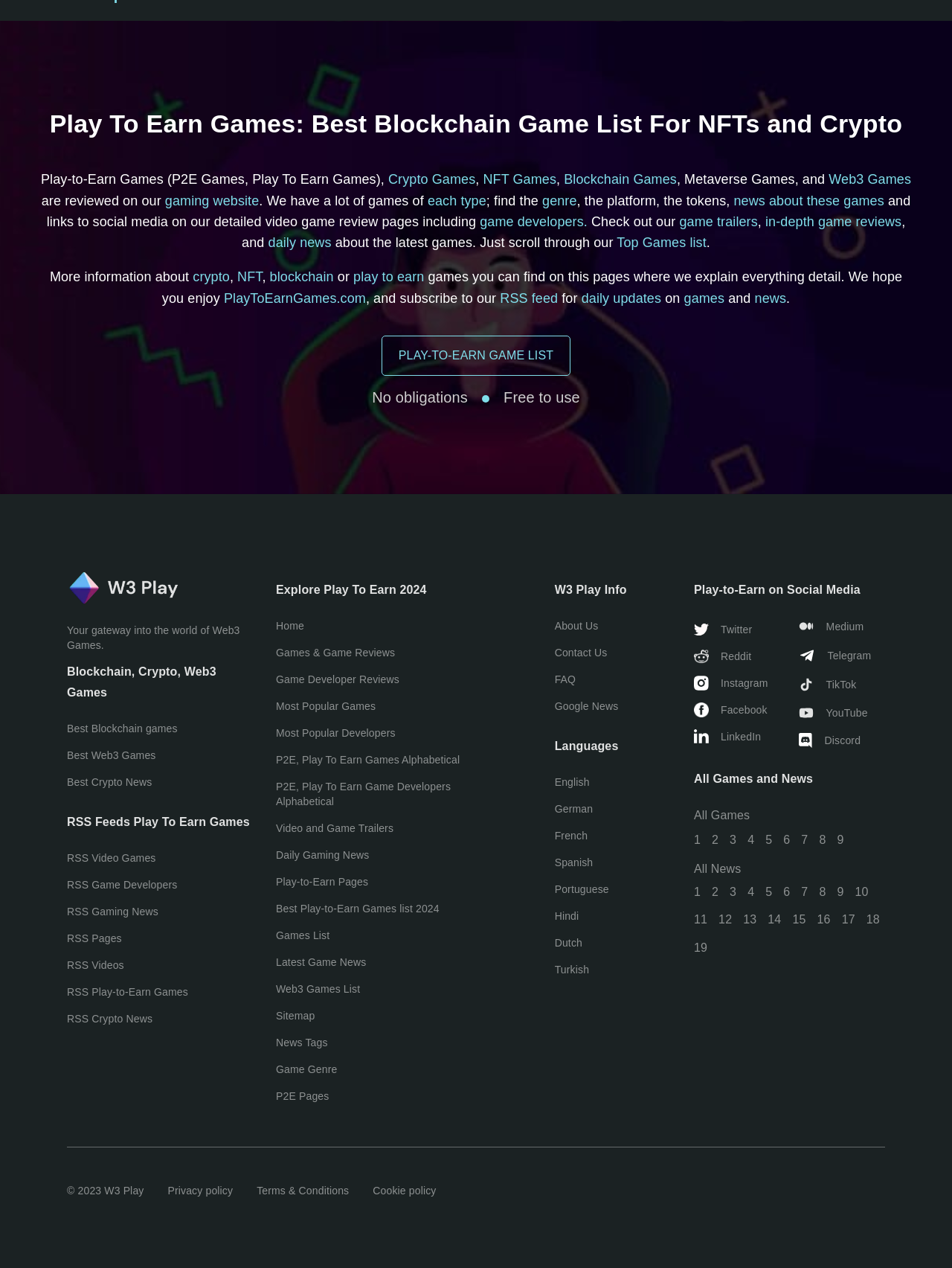What can be found on the detailed video game review pages? Look at the image and give a one-word or short phrase answer.

Game trailers, news, and social media links